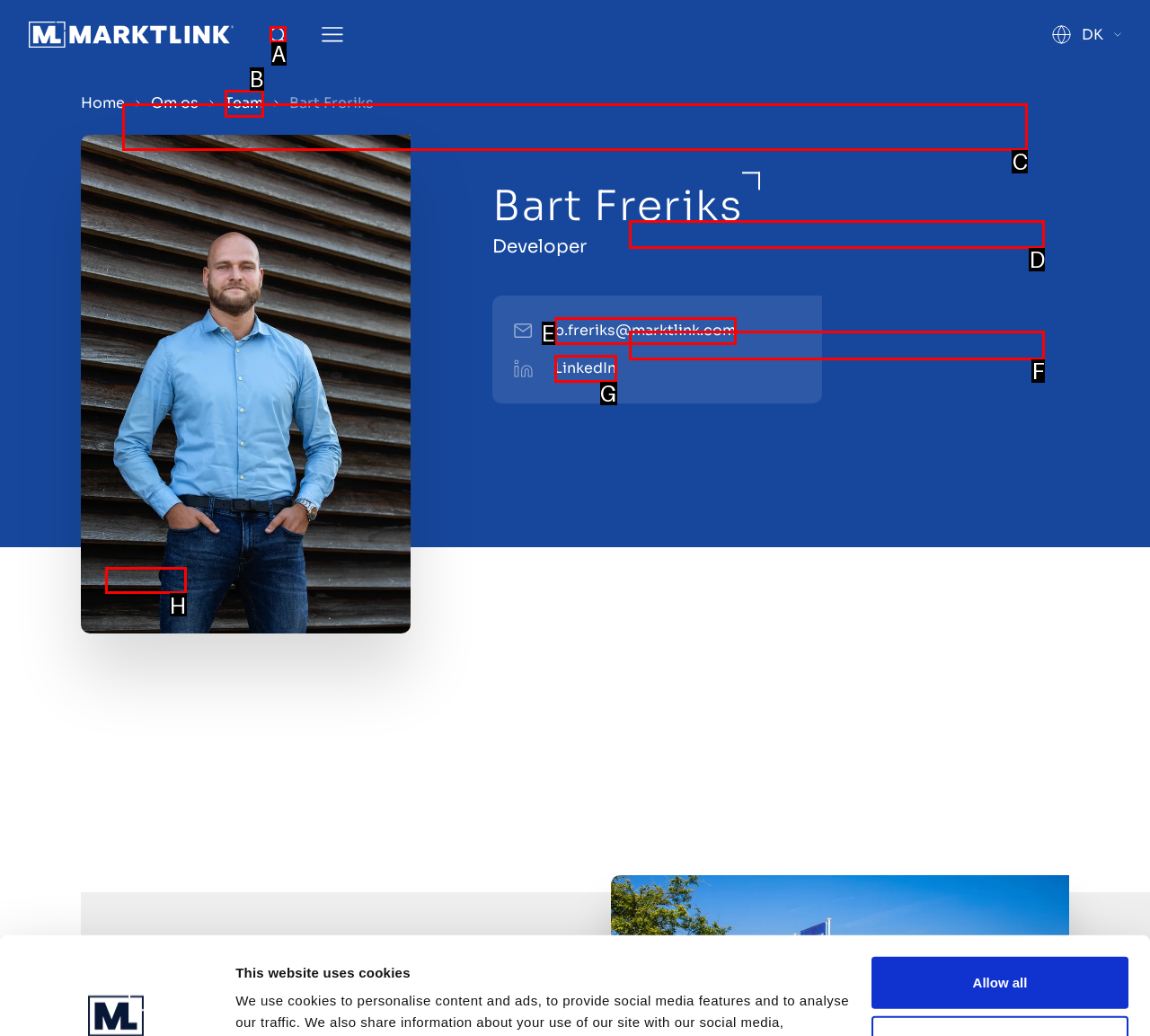Determine which element should be clicked for this task: Click the 'Kontakt' link
Answer with the letter of the selected option.

H